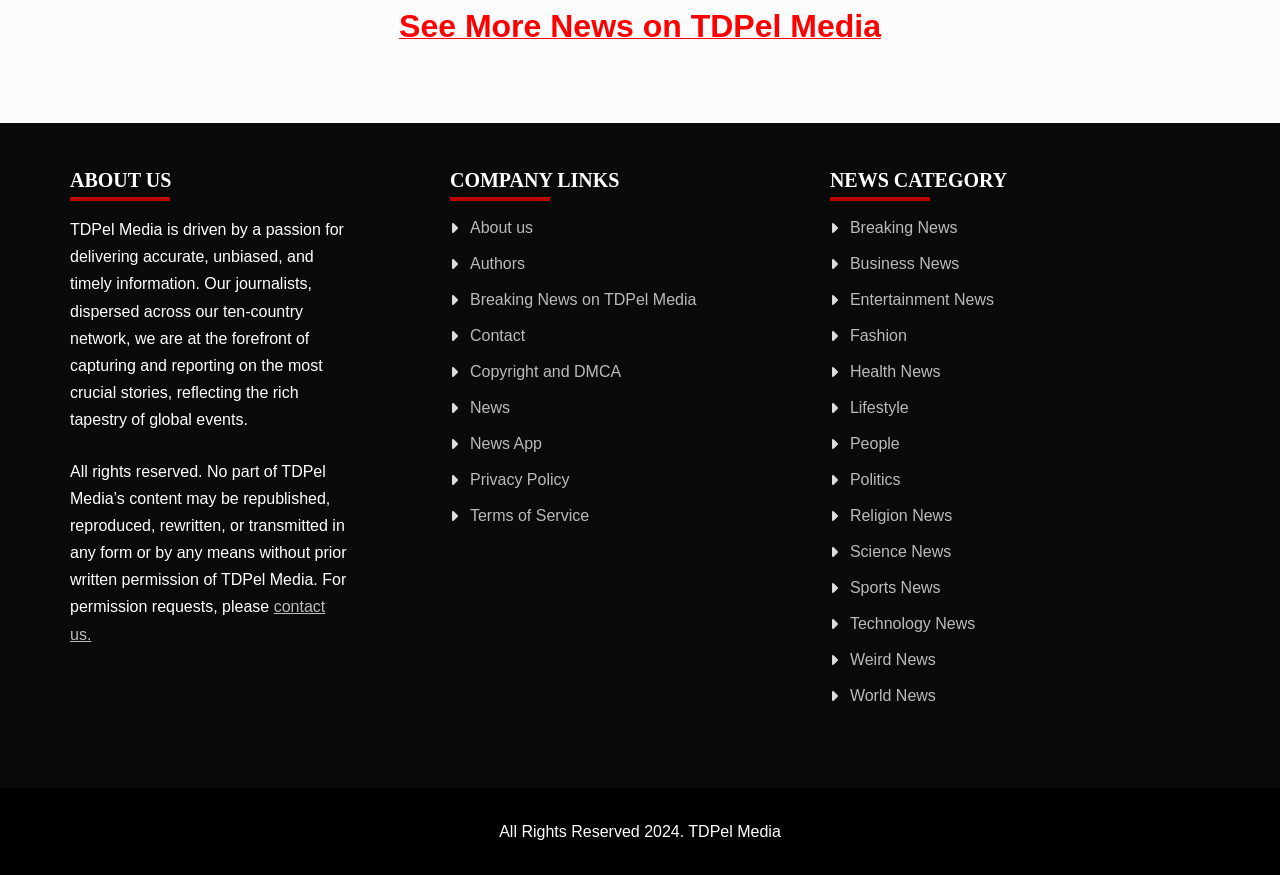Identify the bounding box of the UI element that matches this description: "Terms of Service".

[0.367, 0.579, 0.46, 0.599]